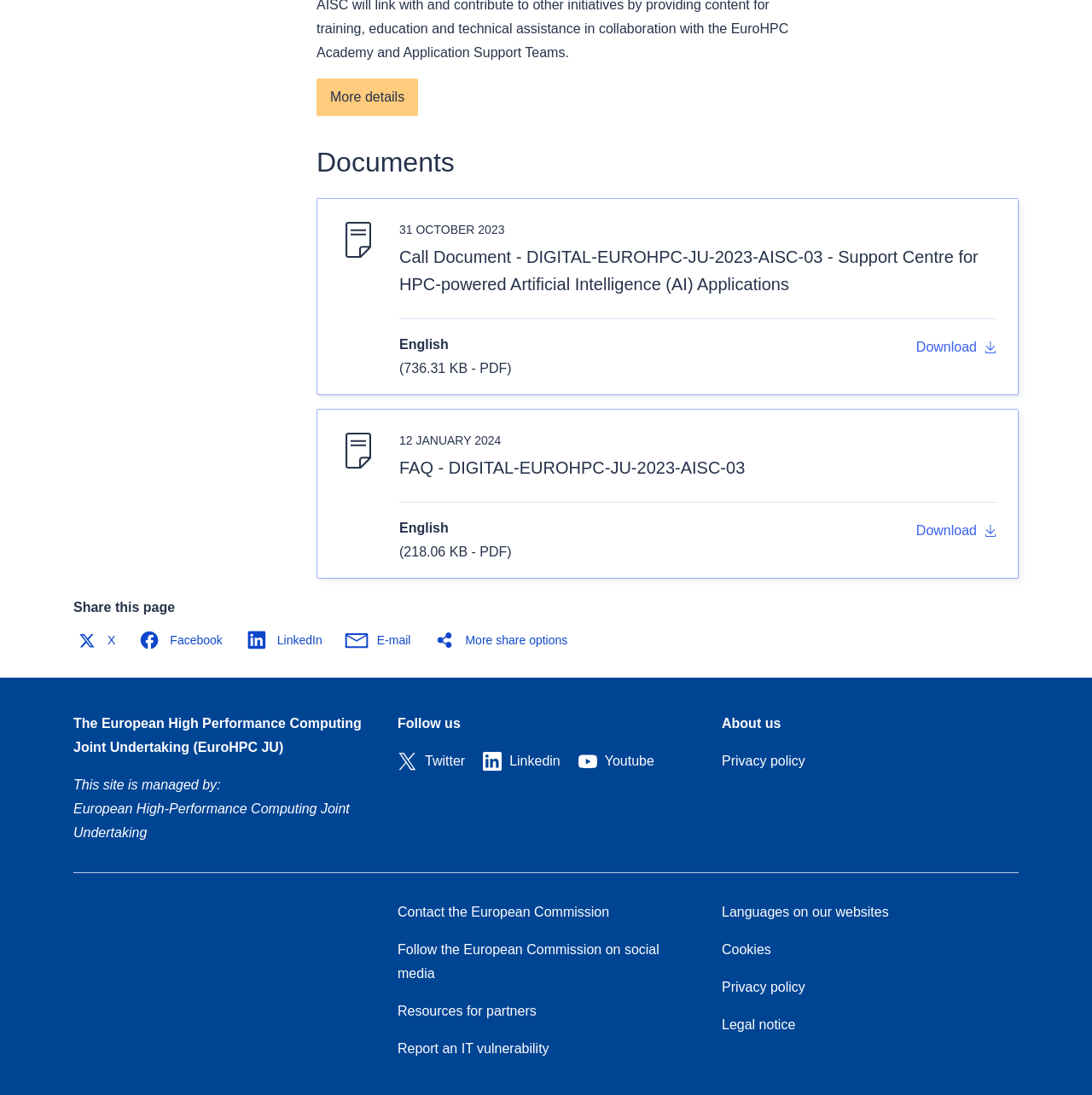What are the social media platforms to follow the European Commission?
Please answer using one word or phrase, based on the screenshot.

Twitter, Linkedin, Youtube